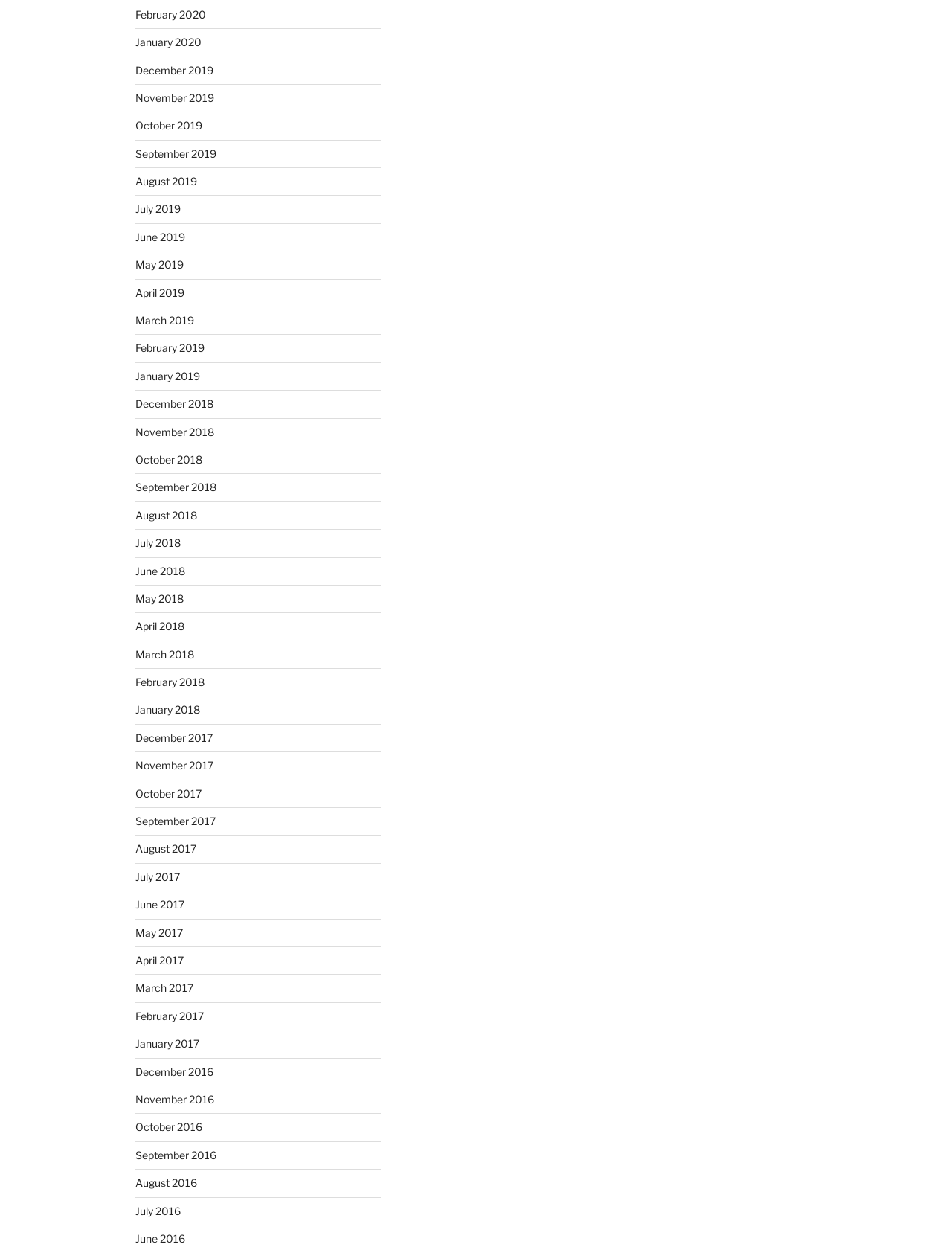Pinpoint the bounding box coordinates for the area that should be clicked to perform the following instruction: "view February 2020".

[0.142, 0.006, 0.216, 0.017]